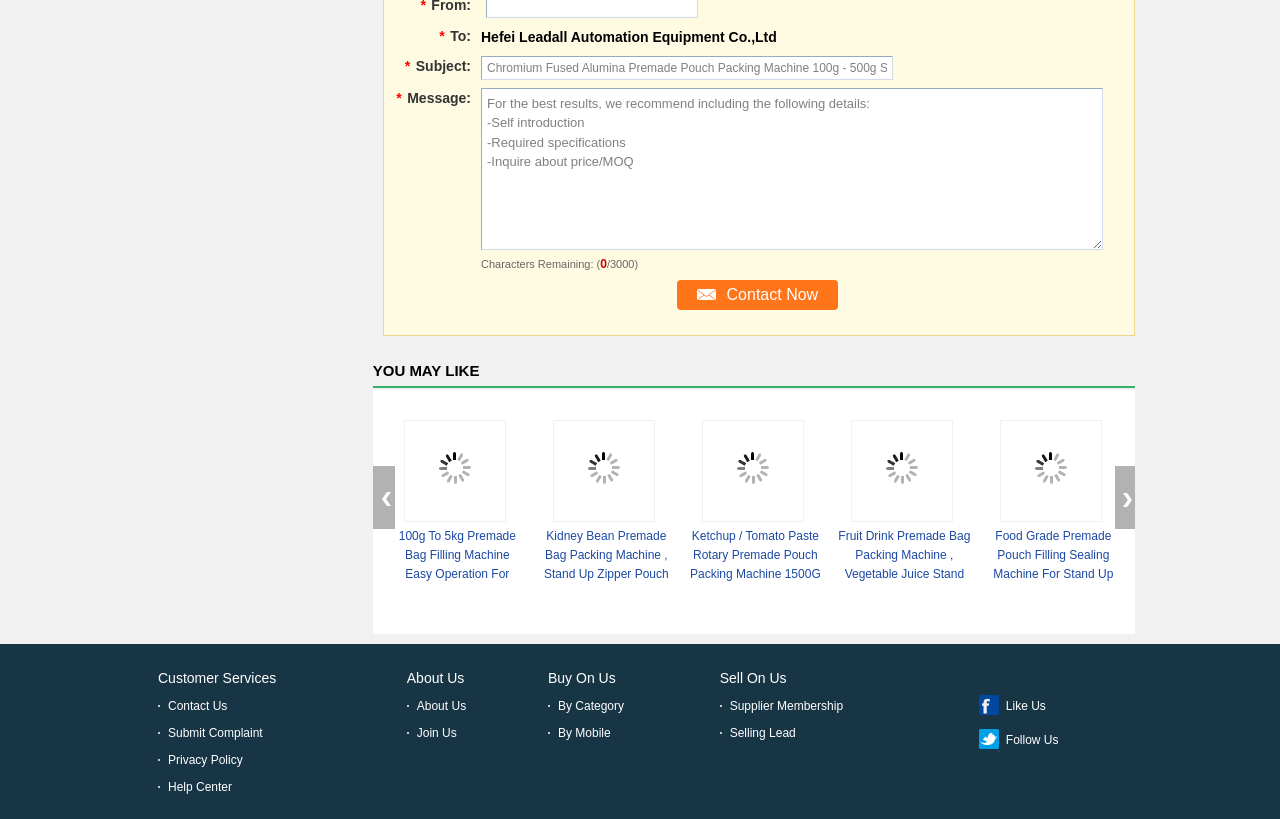Please identify the bounding box coordinates of the element on the webpage that should be clicked to follow this instruction: "View June 2020". The bounding box coordinates should be given as four float numbers between 0 and 1, formatted as [left, top, right, bottom].

None